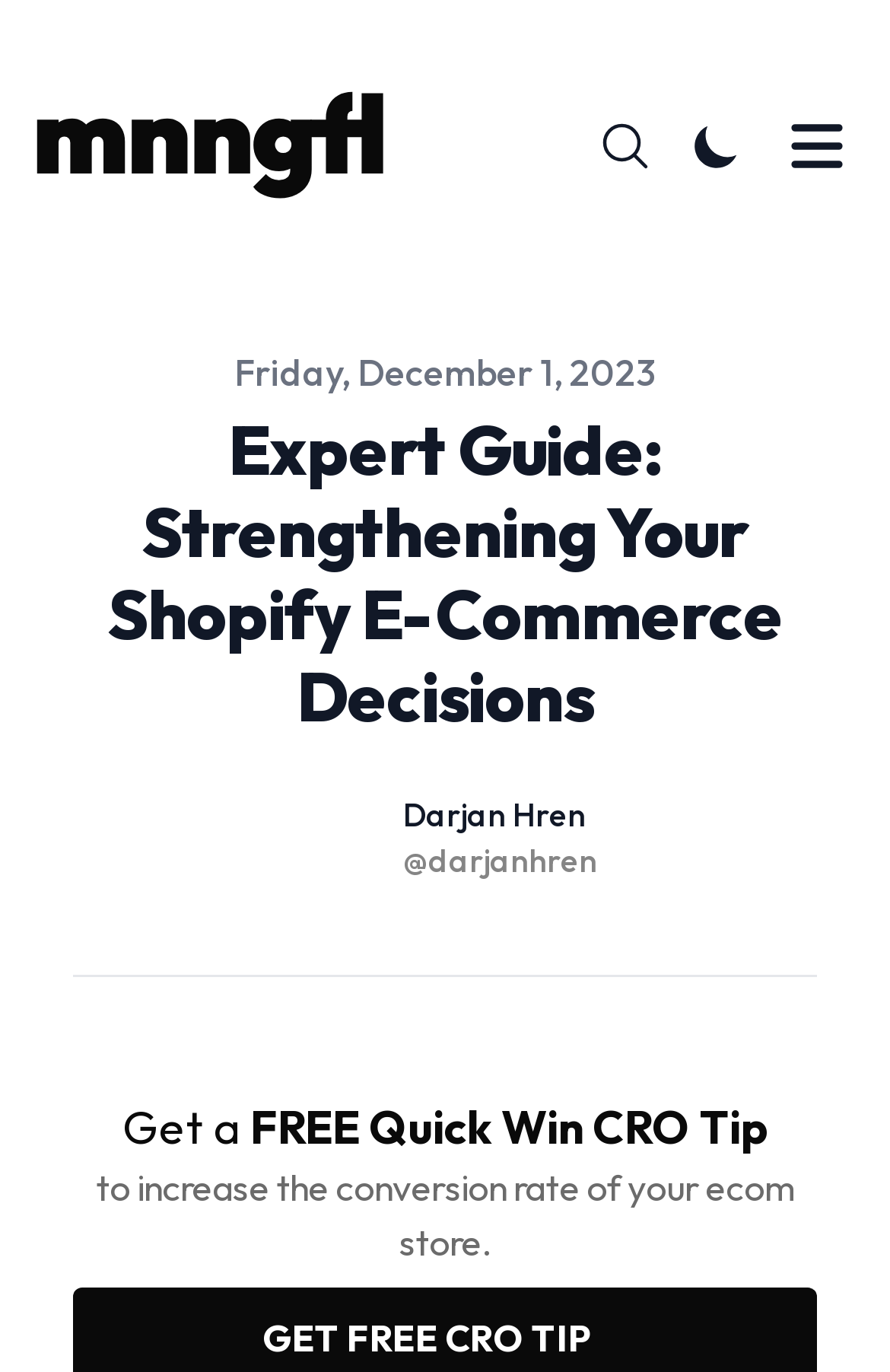What is the offer mentioned in the article?
Please provide a single word or phrase as the answer based on the screenshot.

FREE Quick Win CRO Tip